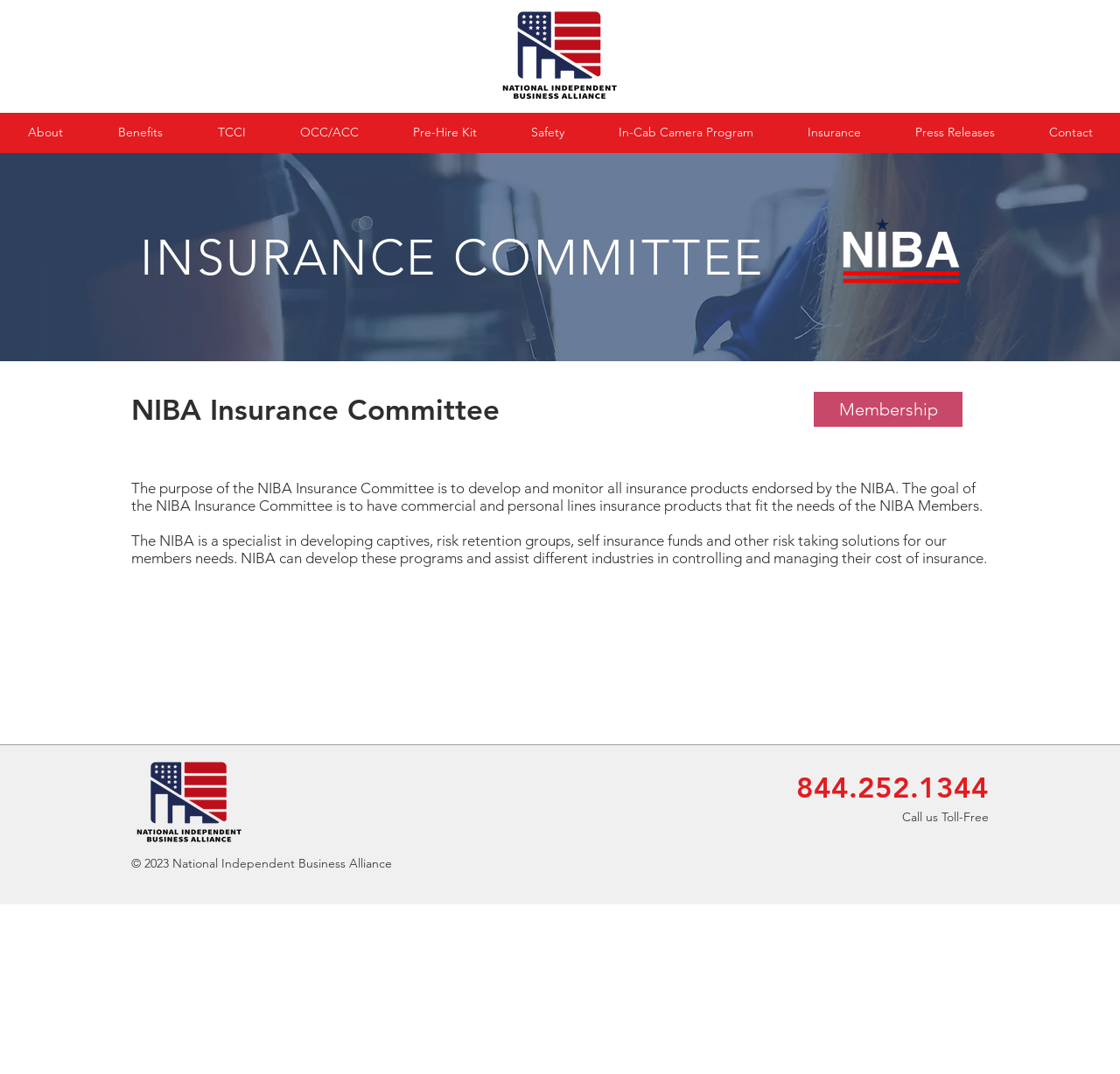What is the name of the organization?
Using the image as a reference, answer with just one word or a short phrase.

NIBA